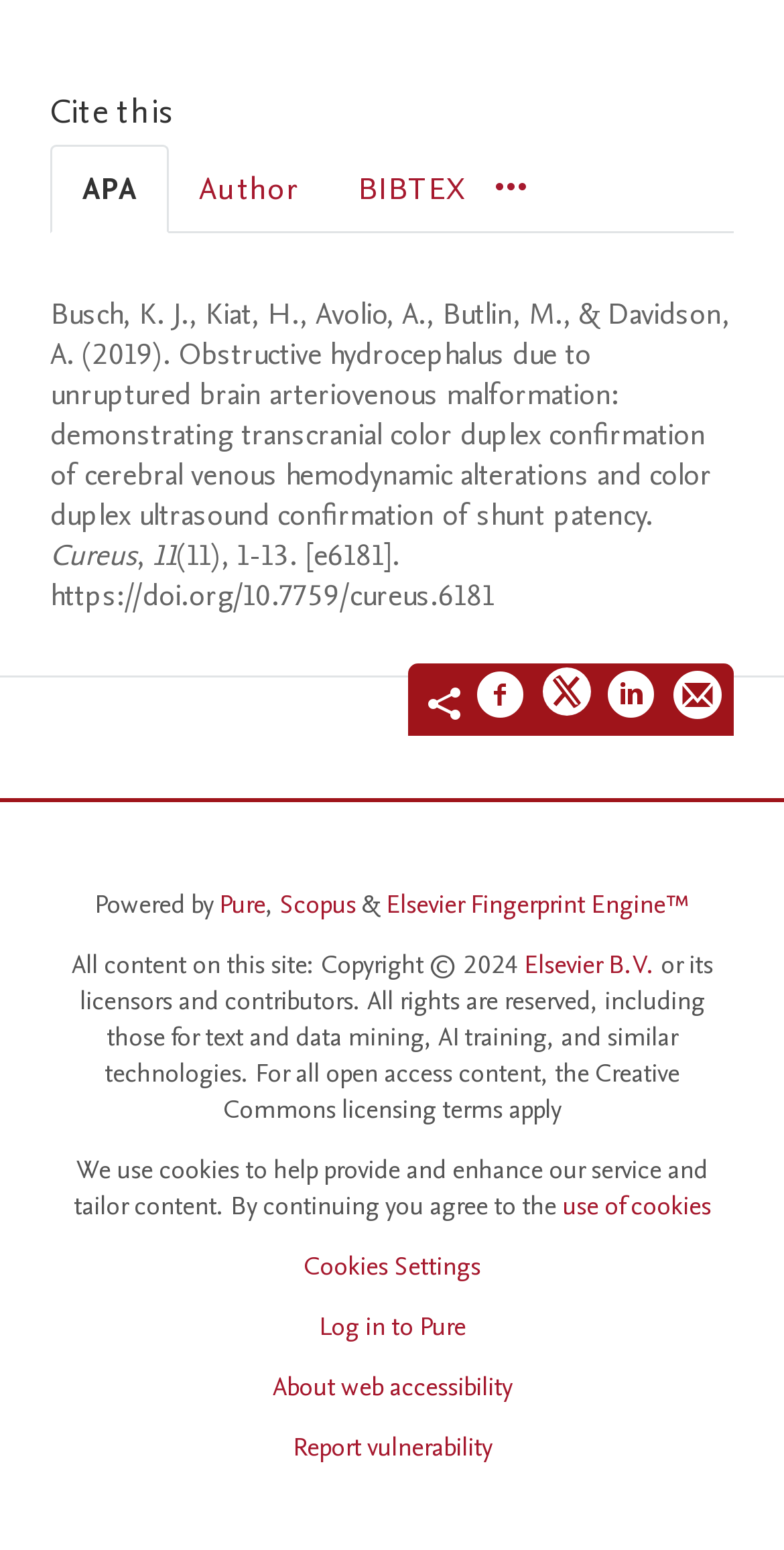Please mark the bounding box coordinates of the area that should be clicked to carry out the instruction: "Share on Facebook".

[0.608, 0.431, 0.672, 0.472]